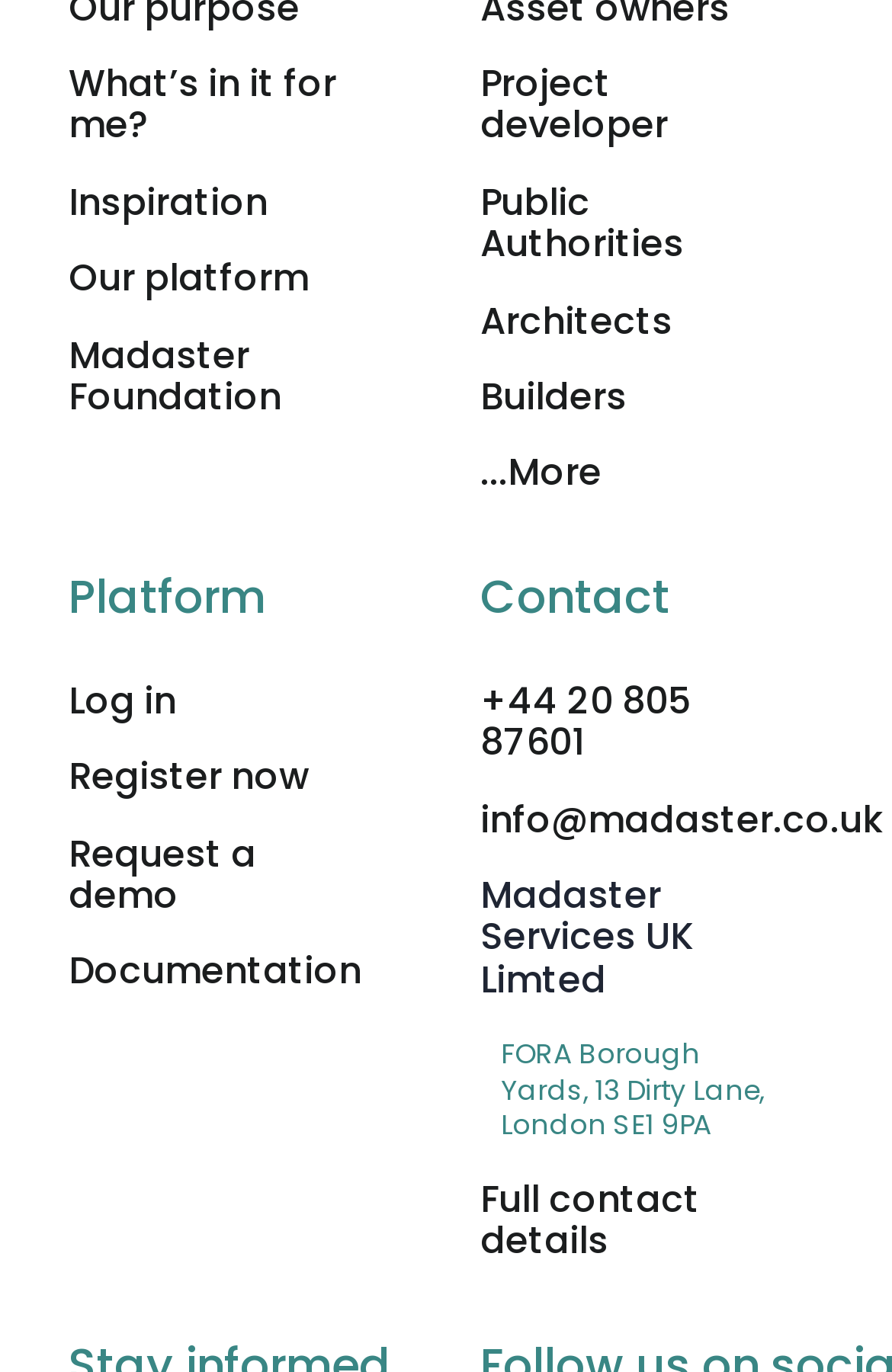How many links are there in the top left section? Look at the image and give a one-word or short phrase answer.

4